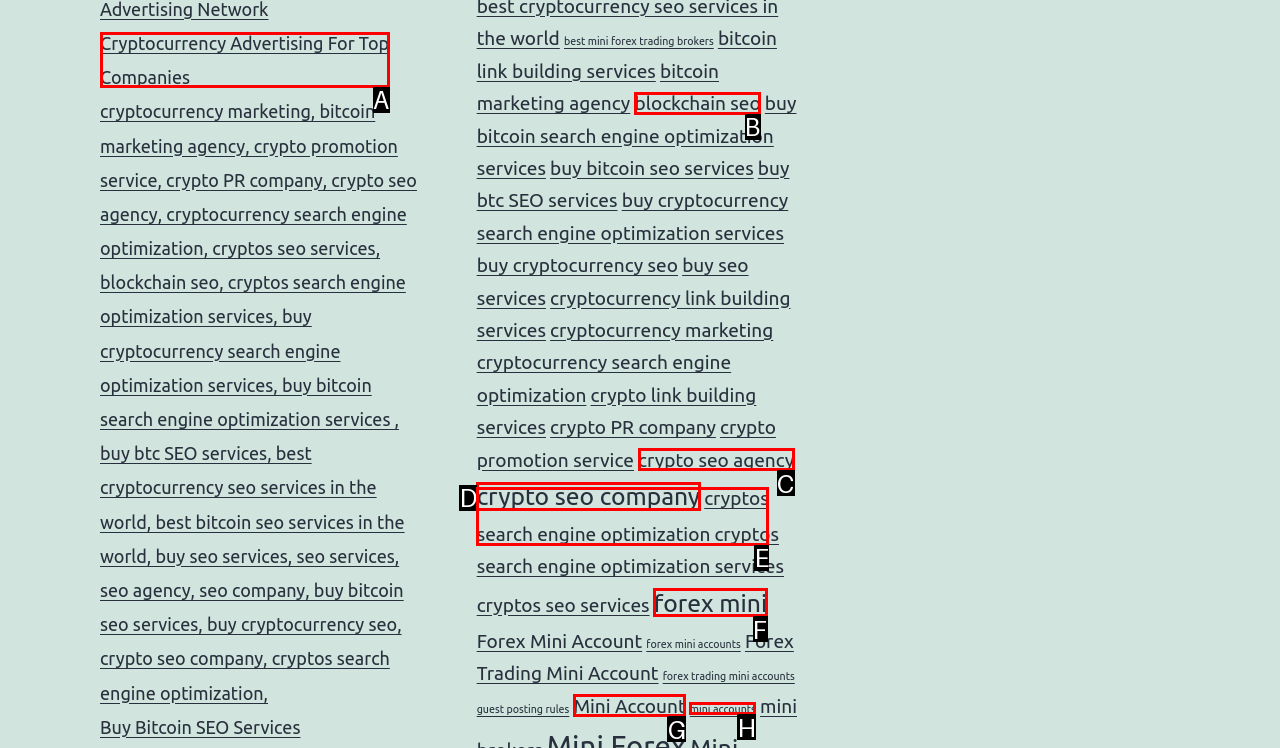Which option should be clicked to execute the task: View 'Review of Corporate Performance - Quarter 3' meeting details?
Reply with the letter of the chosen option.

None